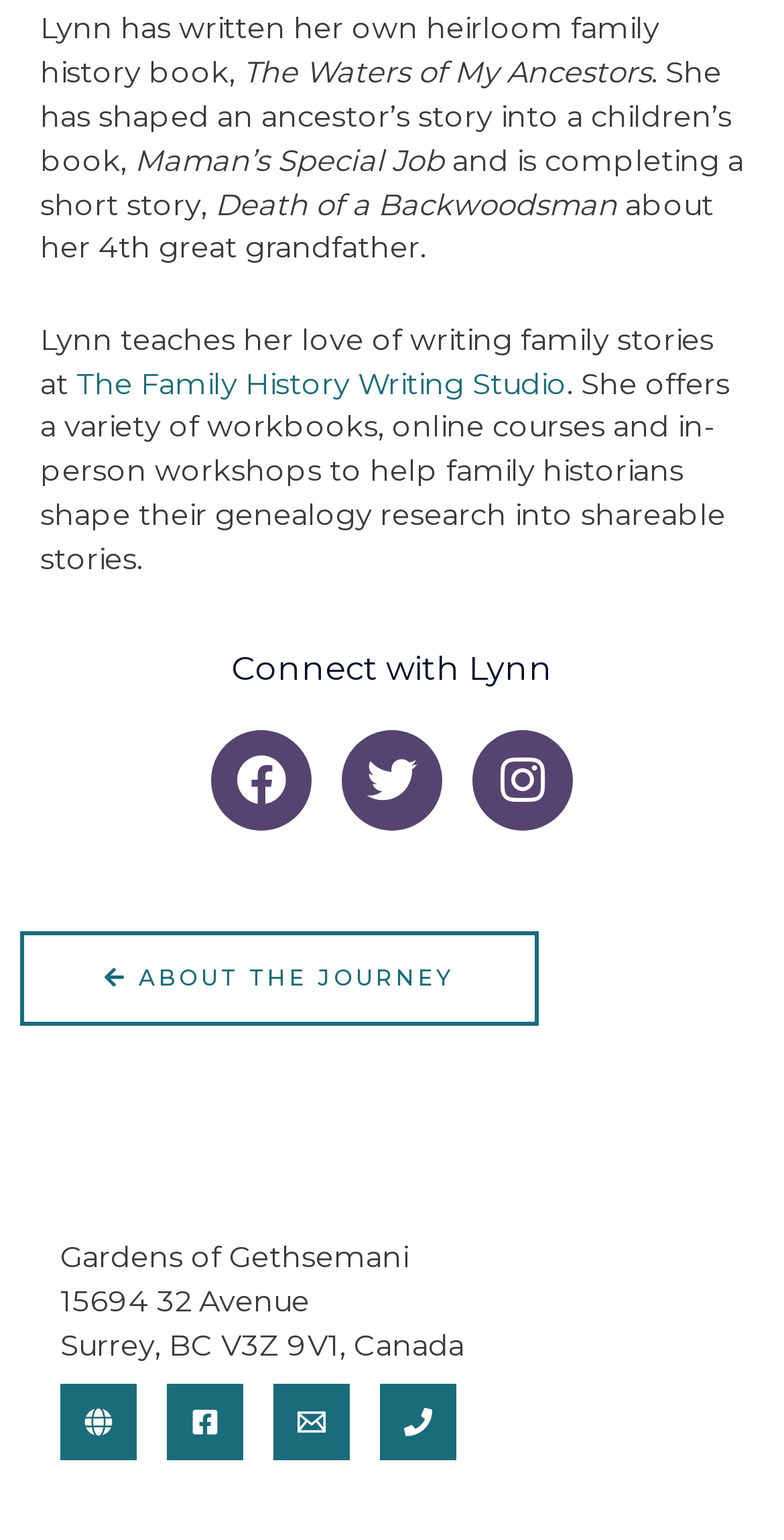Determine the bounding box coordinates for the area that should be clicked to carry out the following instruction: "Go to Website".

[0.077, 0.898, 0.174, 0.948]